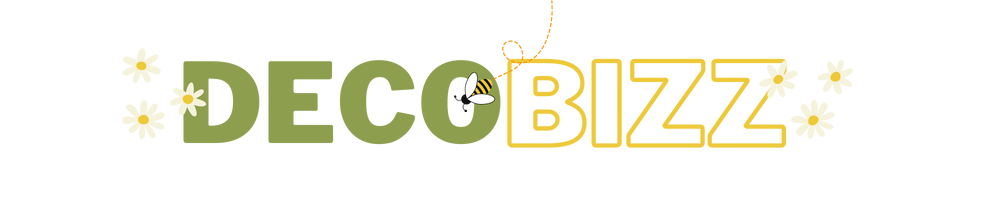What is the color of the 'BIZZ' part of the logo?
Examine the image and give a concise answer in one word or a short phrase.

bright yellow